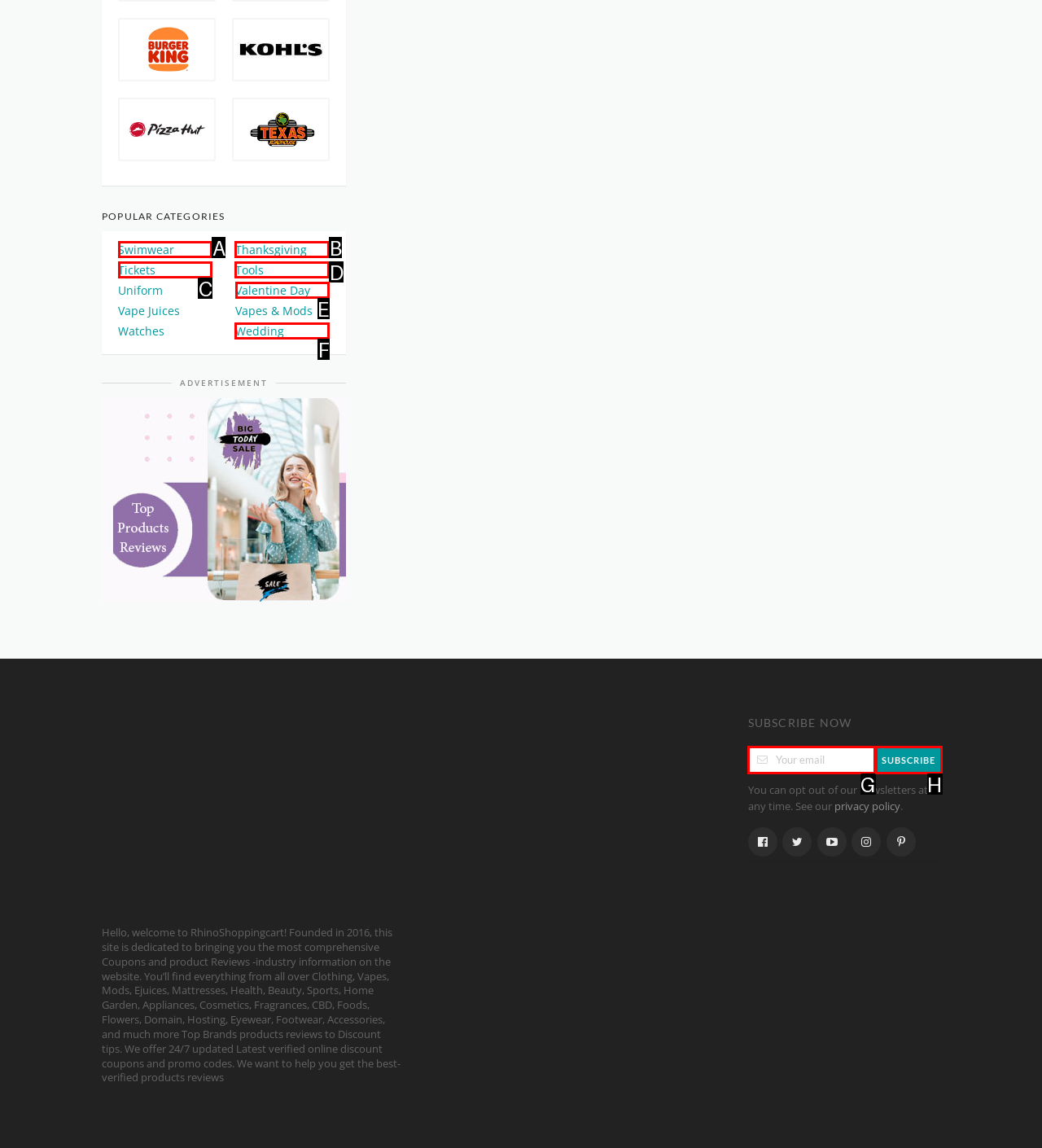Select the proper HTML element to perform the given task: Click Birthday Party Organisers in Chennai Answer with the corresponding letter from the provided choices.

None